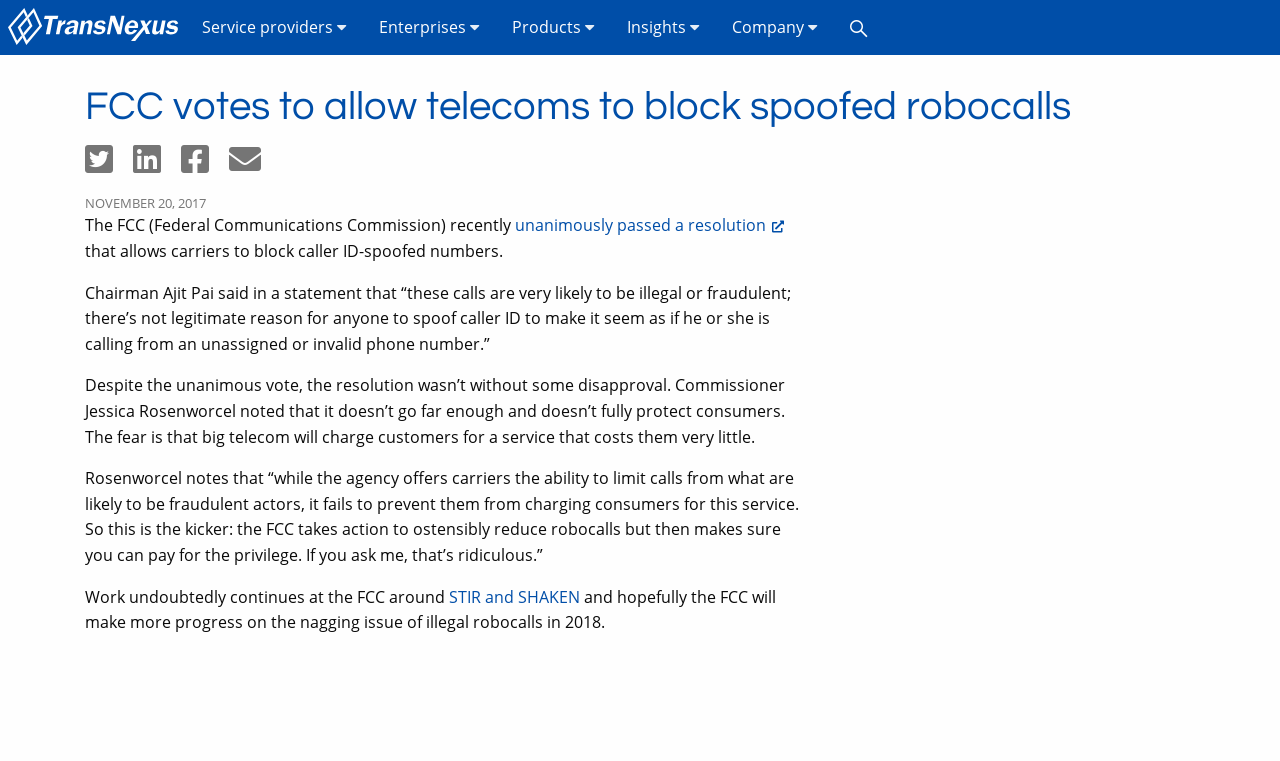Identify the first-level heading on the webpage and generate its text content.

FCC votes to allow telecoms to block spoofed robocalls